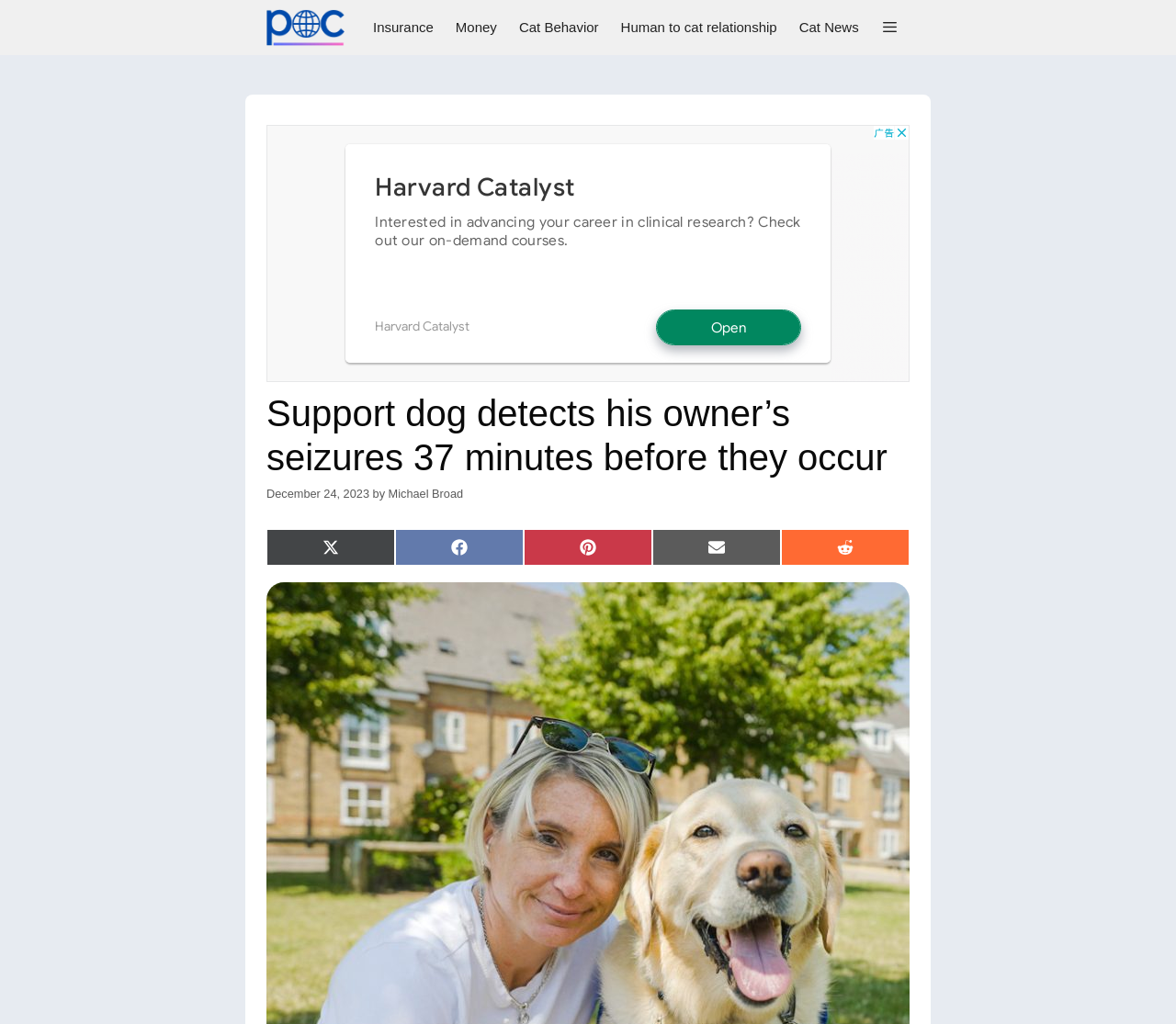Please determine the bounding box coordinates of the clickable area required to carry out the following instruction: "Click on the link 'Cat Behavior'". The coordinates must be four float numbers between 0 and 1, represented as [left, top, right, bottom].

[0.432, 0.0, 0.518, 0.054]